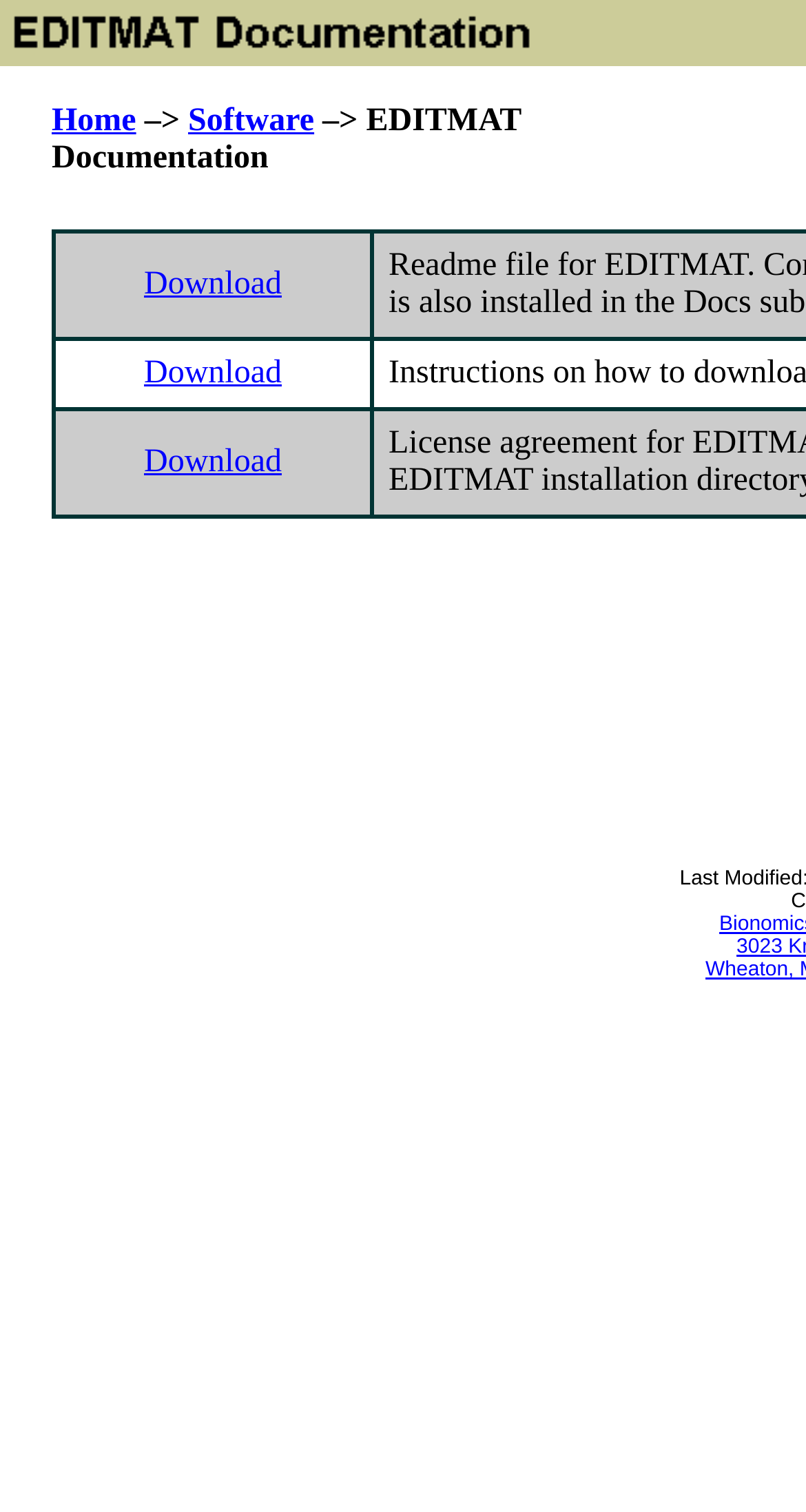Give a one-word or short-phrase answer to the following question: 
What is the content of the first link in the breadcrumb trail?

Home